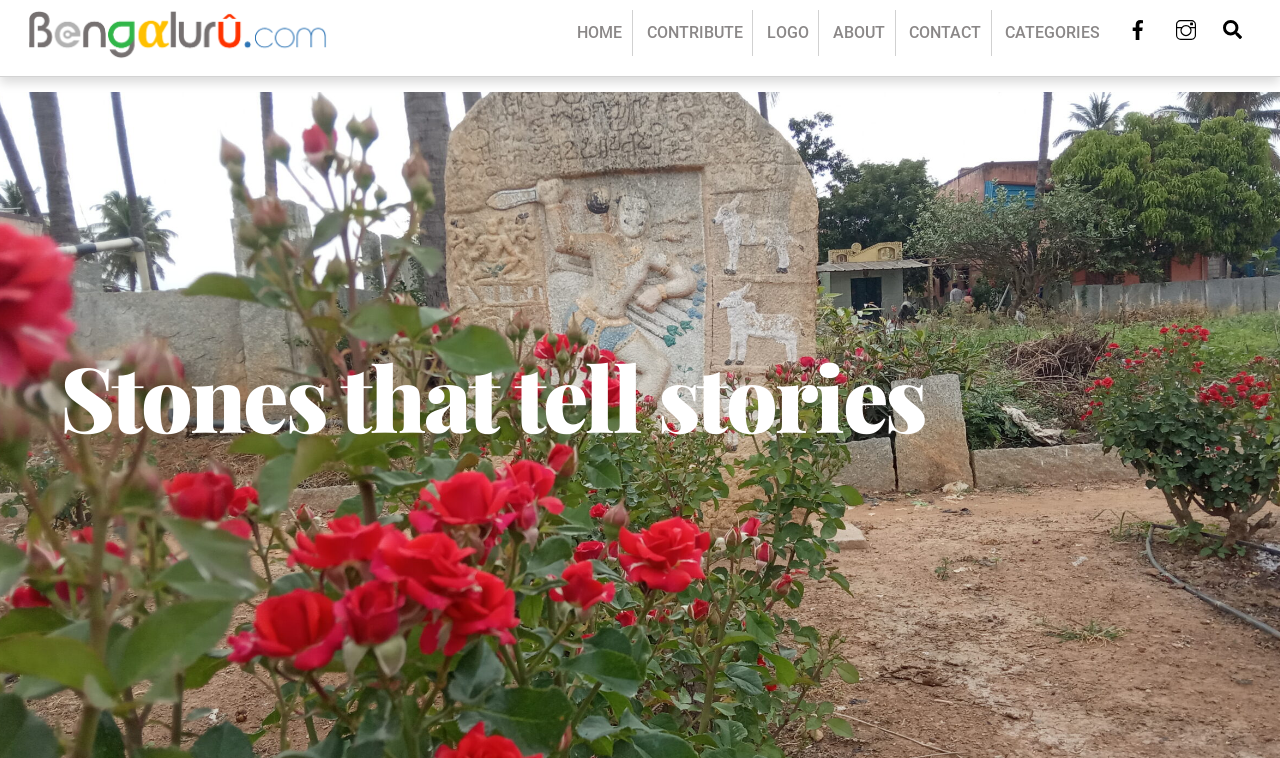Please identify the primary heading of the webpage and give its text content.

Stones that tell stories